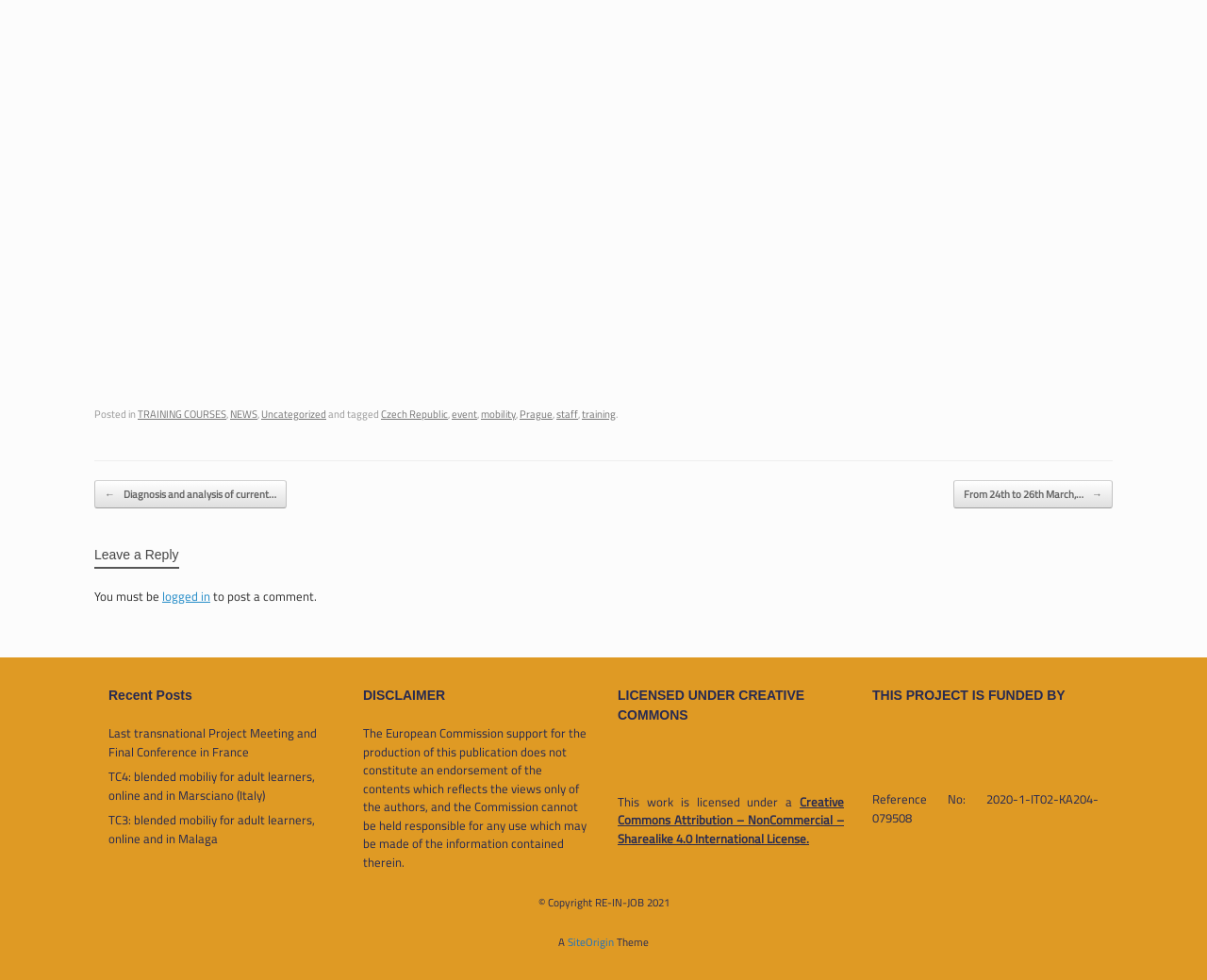Identify the bounding box coordinates of the section that should be clicked to achieve the task described: "Click on the 'Recent Posts' heading".

[0.09, 0.7, 0.277, 0.72]